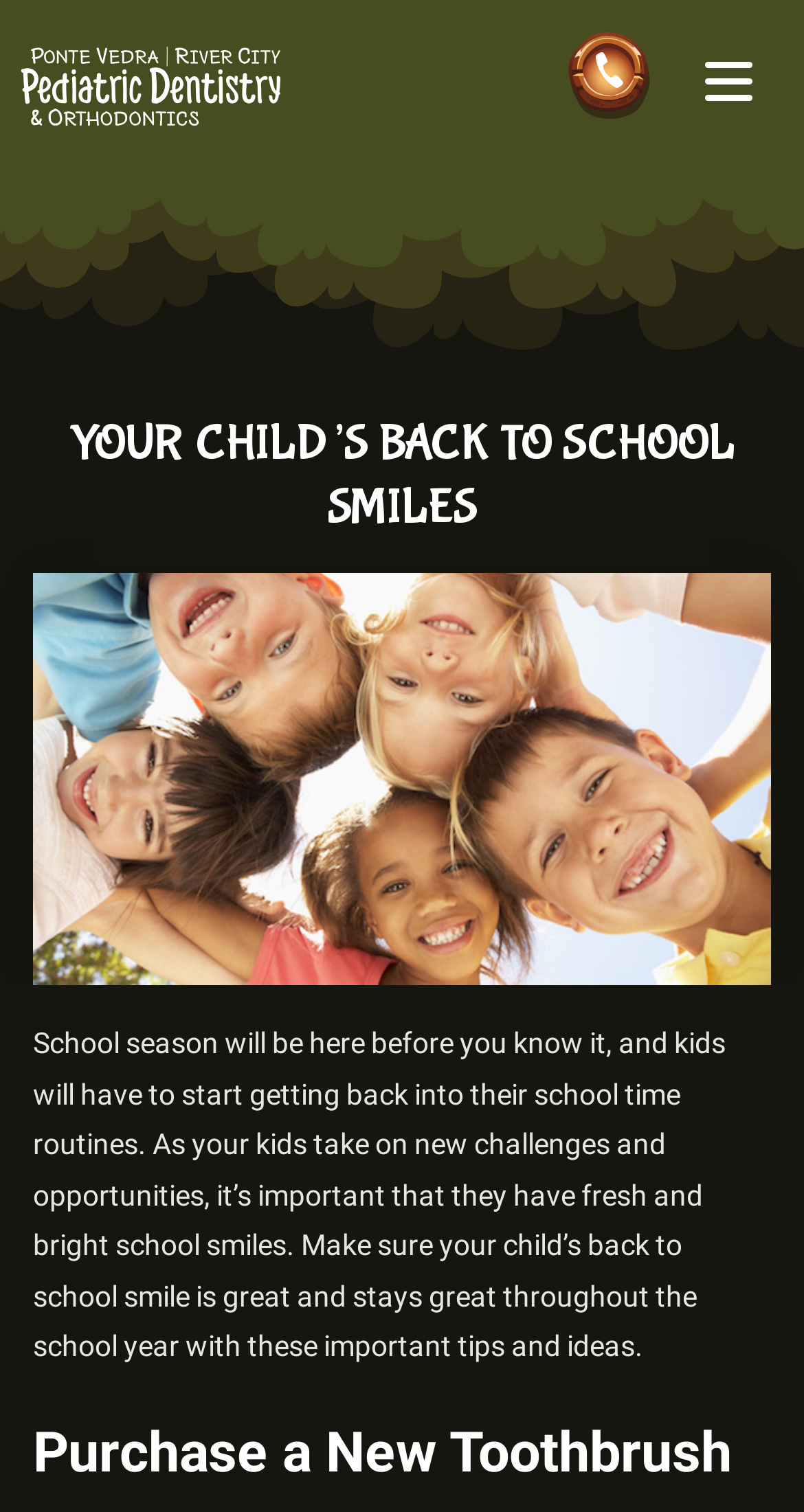Produce an extensive caption that describes everything on the webpage.

The webpage is about preparing children for back to school, specifically focusing on their oral health. At the top right corner, there is a button labeled "TOGGLE MENU". Below it, there are two links, one with an image, positioned side by side. 

The main content of the webpage is divided into sections. The first section has a large heading that reads "YOUR CHILD’S BACK TO SCHOOL SMILES". Below this heading, there is a paragraph of text that discusses the importance of children having fresh and bright school smiles as they take on new challenges and opportunities. 

Further down, there is another heading that reads "Purchase a New Toothbrush", which appears to be a tip or idea for maintaining good oral health during the school year. Overall, the webpage provides guidance and advice for parents to help their children achieve healthy and happy smiles as they go back to school.